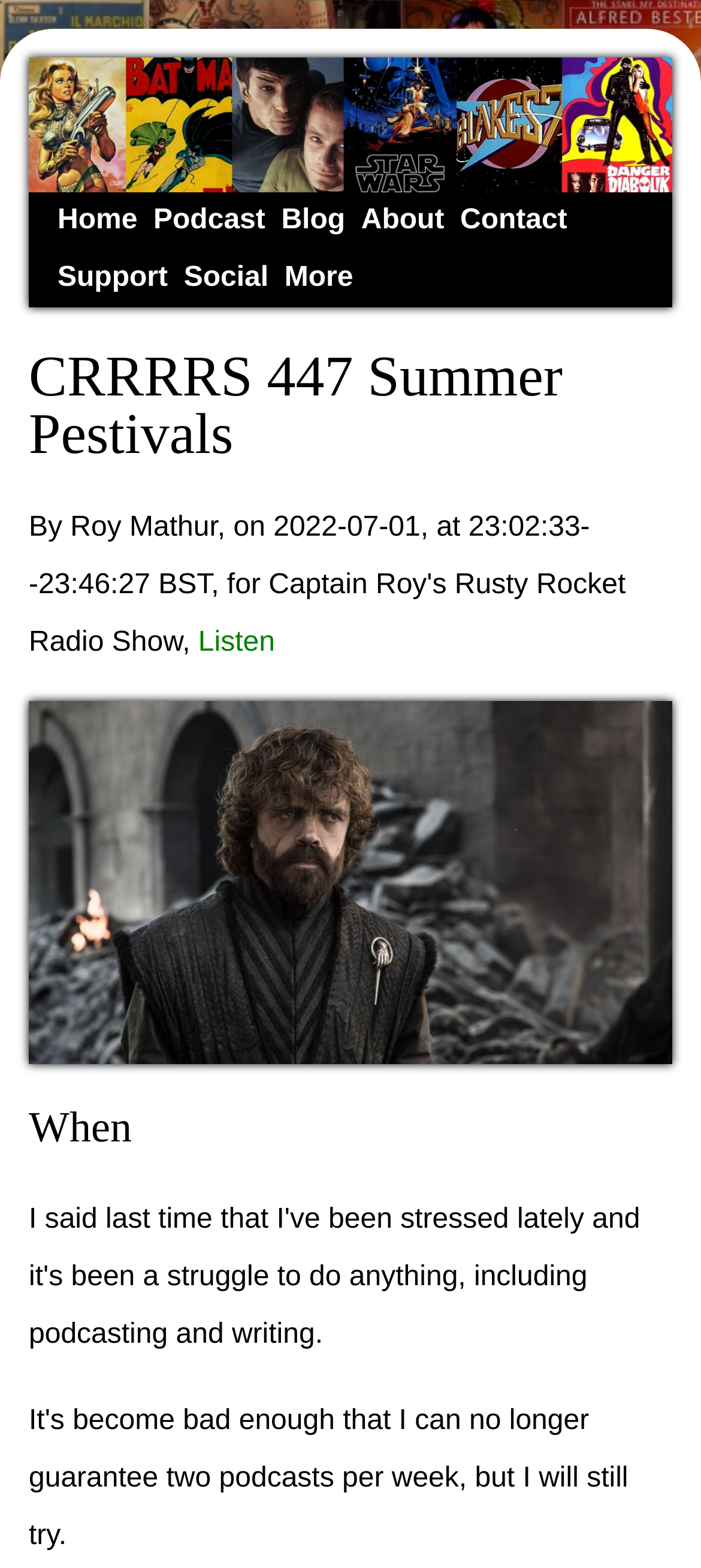Please provide a brief answer to the question using only one word or phrase: 
What is the text of the link below 'Home'?

Podcast